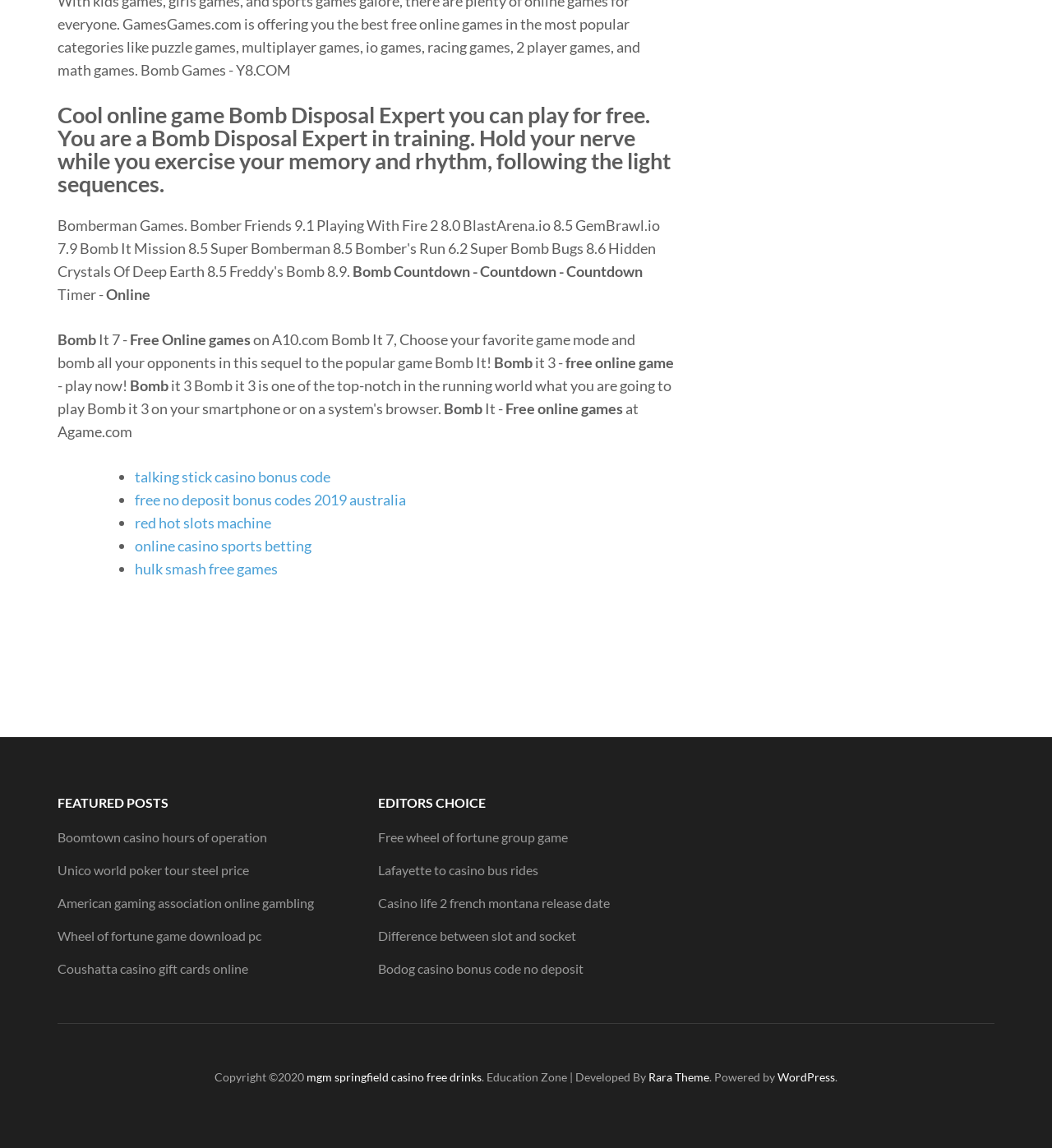Can you find the bounding box coordinates for the element that needs to be clicked to execute this instruction: "Play Bomb Disposal Expert game"? The coordinates should be given as four float numbers between 0 and 1, i.e., [left, top, right, bottom].

[0.055, 0.09, 0.641, 0.17]